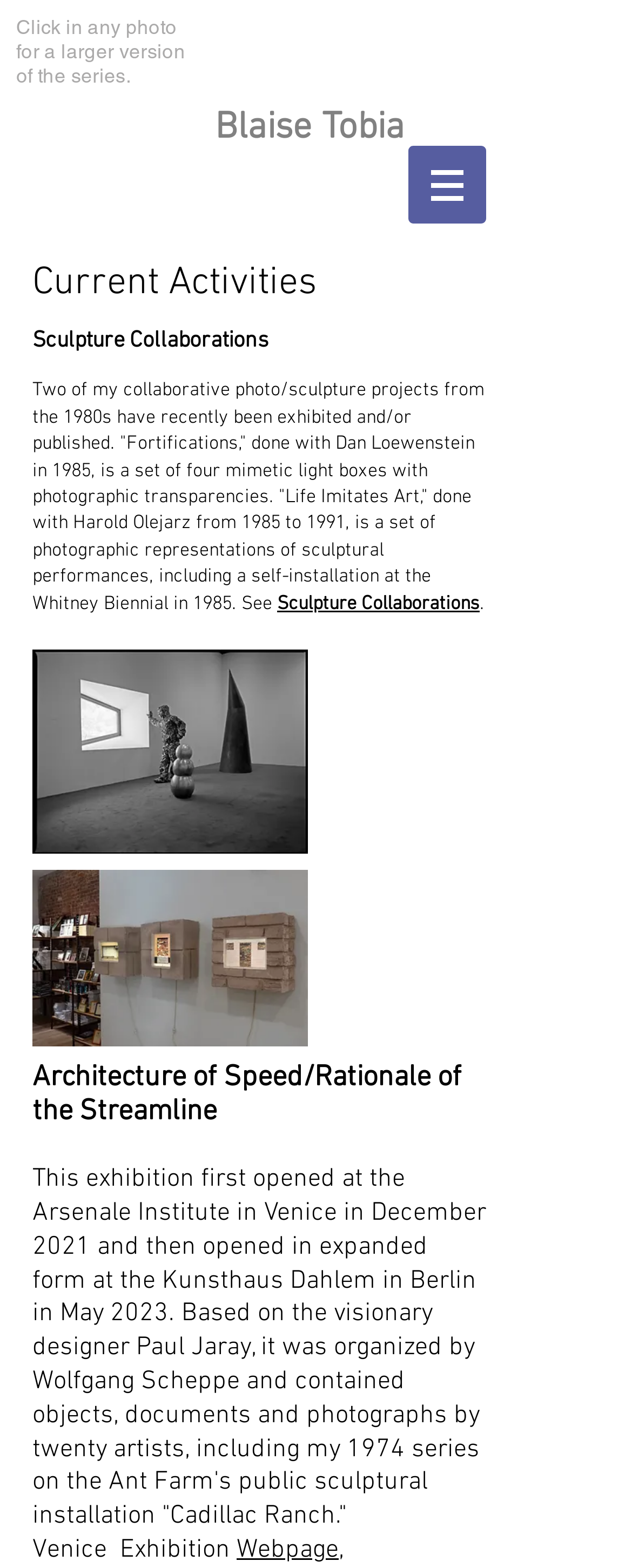Summarize the webpage in an elaborate manner.

The webpage is about Blaise Tobia's current activities, with a focus on sculpture collaborations and exhibitions. At the top, there is a heading that instructs users to click on any photo for a larger version of the series. Below this, there is a navigation menu labeled "Site" with a dropdown button and an accompanying image.

On the left side of the page, there is a heading with the artist's name, Blaise Tobia. Next to this, there is a section with a heading "Current Activities" that contains several subheadings and images. The first subheading describes two collaborative photo/sculpture projects from the 1980s, including "Fortifications" and "Life Imitates Art," with a link to "Sculpture Collaborations" for more information.

Below this text, there are two images, "Olejarz-Whitney.jpg" and "Photo-Lounge-cropped.jpg," which are likely related to the sculpture collaborations mentioned above. The second image has an edited version, "Photo-Lounge-cropped_edited.jpg." At the bottom of the page, there are three lines of text, with the first line mentioning "Venice," the second line mentioning "Exhibition," and the third line containing a link to a "Webpage" with a comma separating the two.

Overall, the webpage appears to be a personal website or portfolio for Blaise Tobia, showcasing their current activities and projects in the field of sculpture and photography.